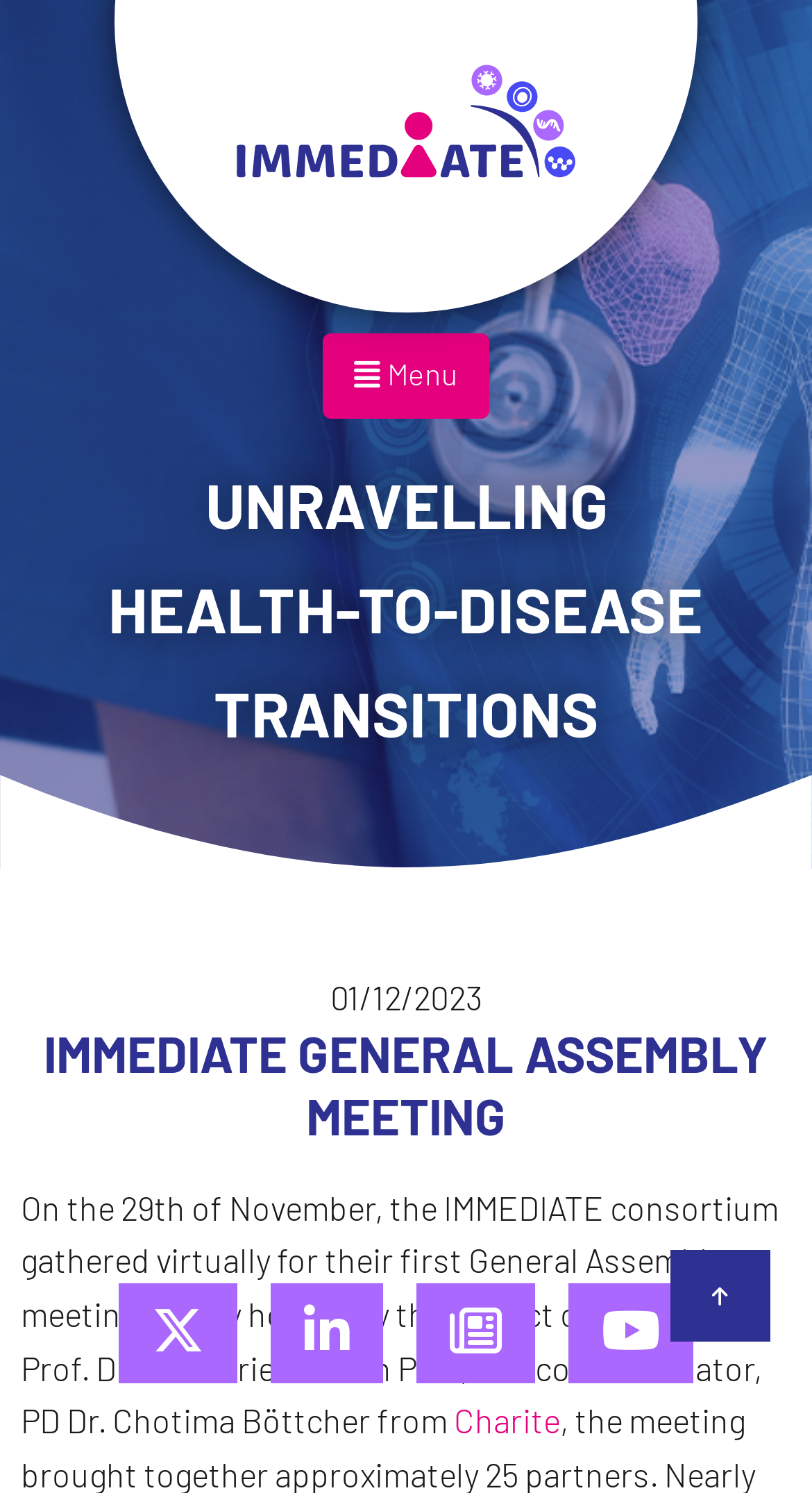Please specify the bounding box coordinates of the clickable region to carry out the following instruction: "click the IMMEDIATE logo". The coordinates should be four float numbers between 0 and 1, in the format [left, top, right, bottom].

[0.244, 0.0, 0.756, 0.167]